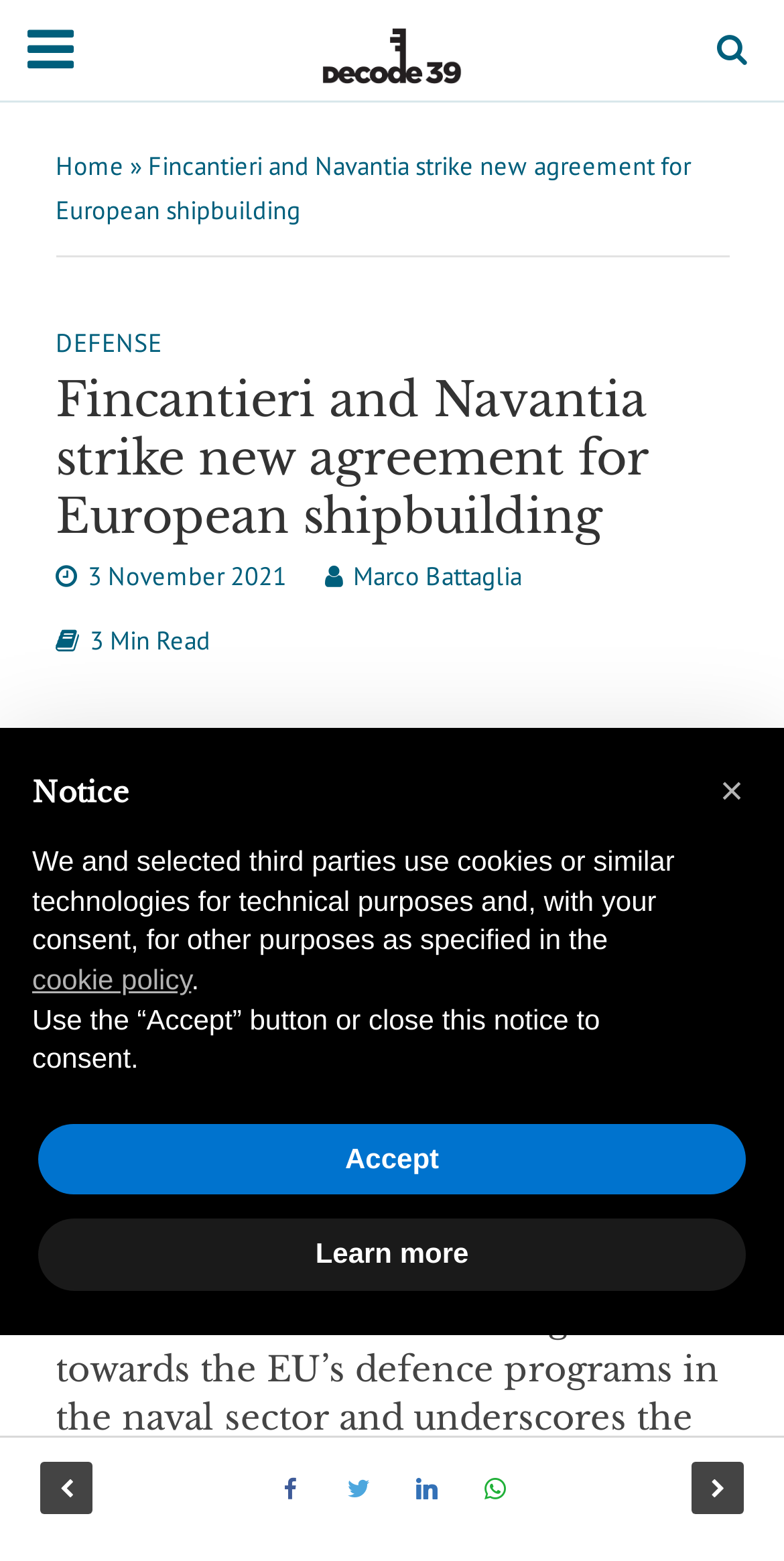What is the date of the main article?
Please give a well-detailed answer to the question.

The date of the article is mentioned as '3 November 2021' below the article's title, which indicates when the article was published.